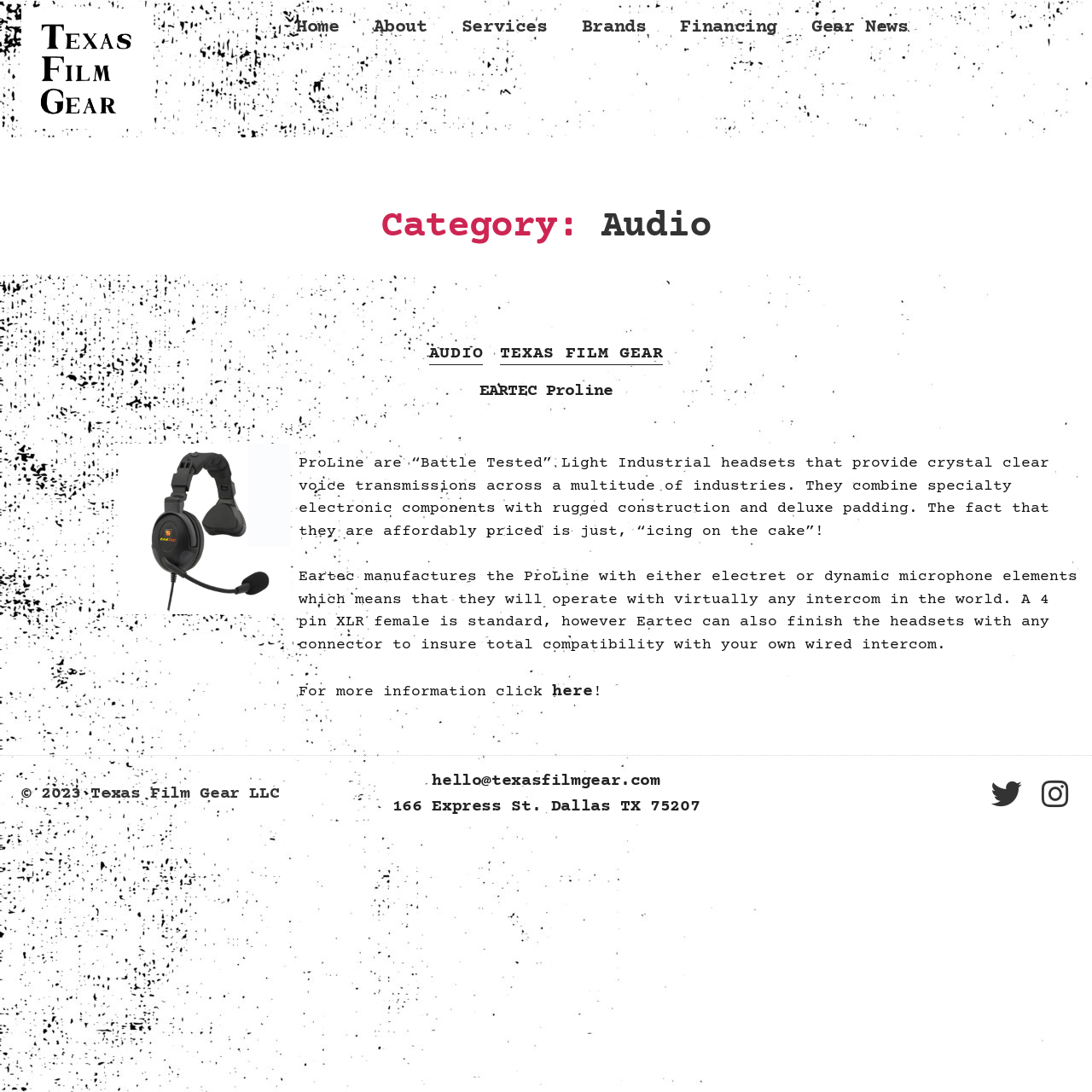Identify the bounding box coordinates of the clickable region required to complete the instruction: "Click the here link". The coordinates should be given as four float numbers within the range of 0 and 1, i.e., [left, top, right, bottom].

[0.505, 0.624, 0.543, 0.642]